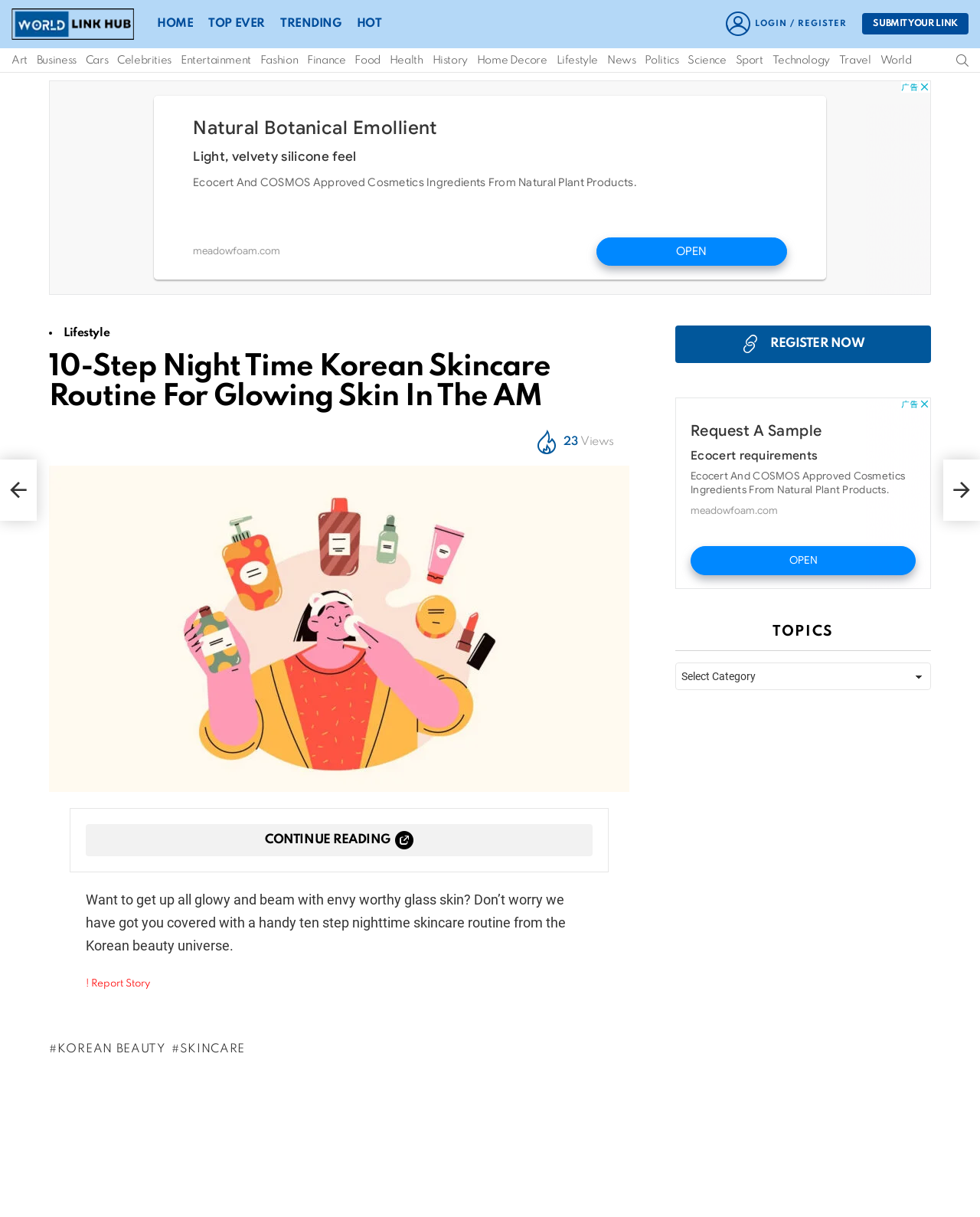Please find and generate the text of the main heading on the webpage.

10-Step Night Time Korean Skincare Routine For Glowing Skin In The AM